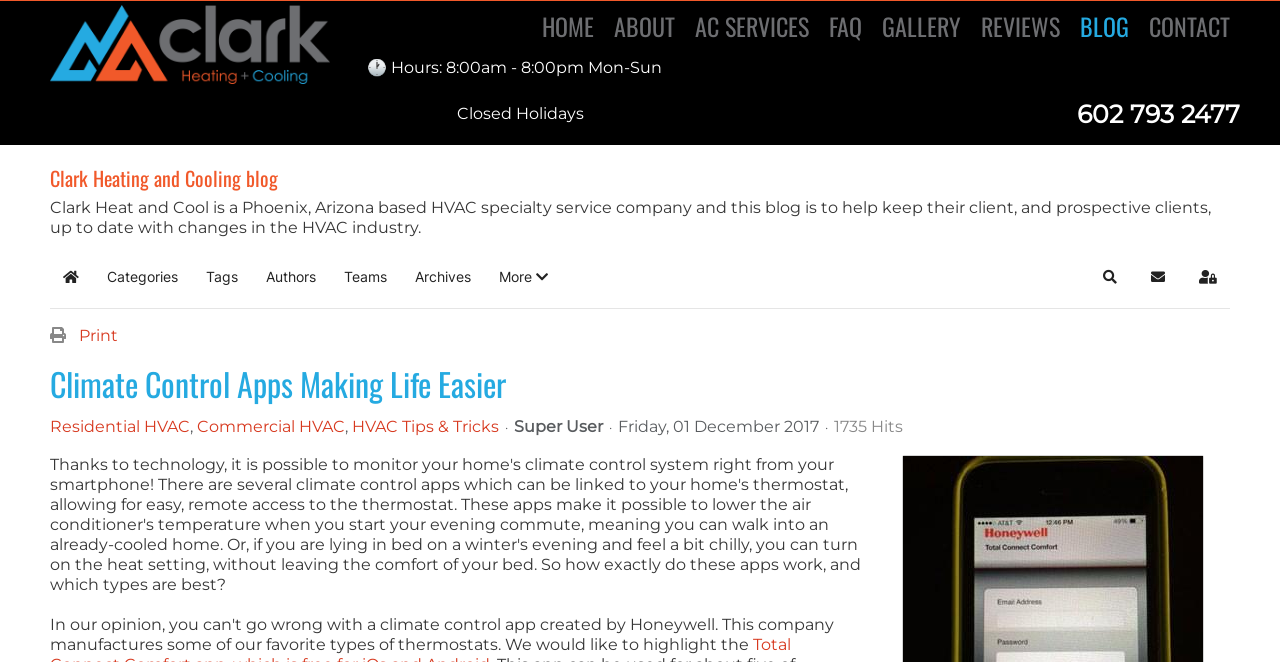Please provide the bounding box coordinates in the format (top-left x, top-left y, bottom-right x, bottom-right y). Remember, all values are floating point numbers between 0 and 1. What is the bounding box coordinate of the region described as: REVIEWS

[0.759, 0.014, 0.836, 0.065]